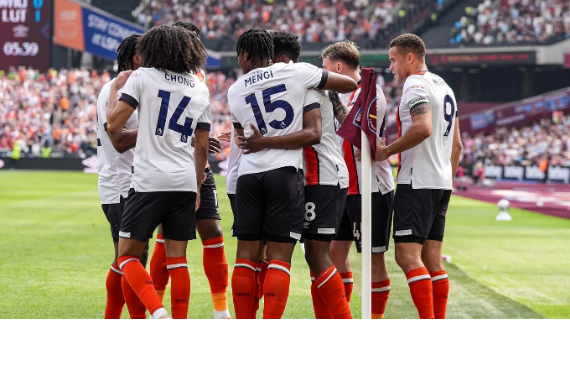Offer a meticulous description of the image.

In this vibrant and dynamic scene from the recent Premier League match, players from Luton Town huddle together near the corner flag, showcasing camaraderie and team spirit in the face of a challenging game. The players are clad in their distinctive white and orange kits, with prominent numbers displayed on their backs. Among them, a player wearing number 14, likely referring to Chong, can be seen engaging with teammates, including Mengi in number 15. The backdrop reveals a packed stadium, underscoring the electric atmosphere as fans rally in support. This moment captures the essence of unity and determination, particularly after a tough match resulting in a 3-1 defeat against West Ham.